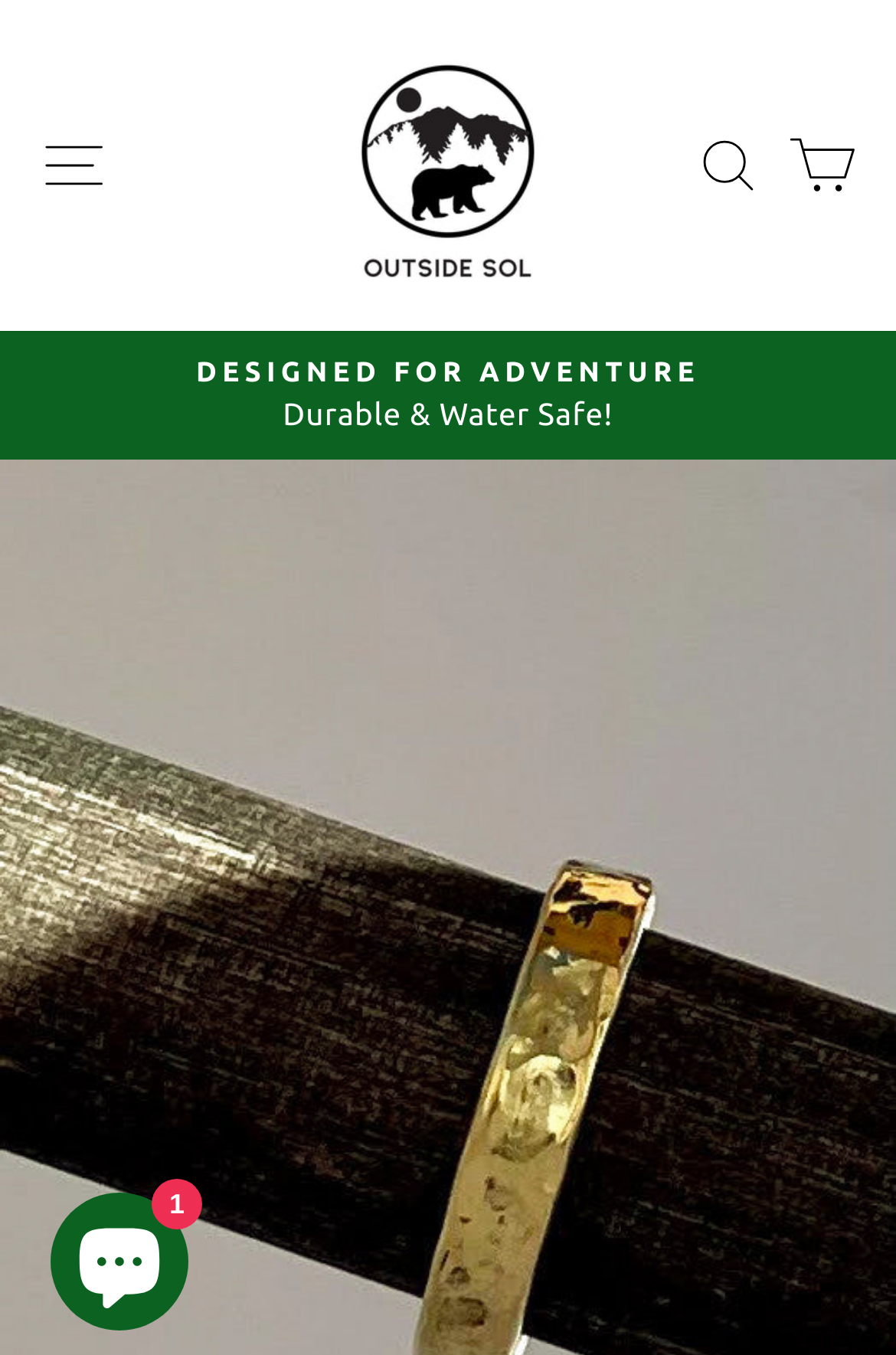Provide the bounding box coordinates of the HTML element described as: "millfrut.com". The bounding box coordinates should be four float numbers between 0 and 1, i.e., [left, top, right, bottom].

None